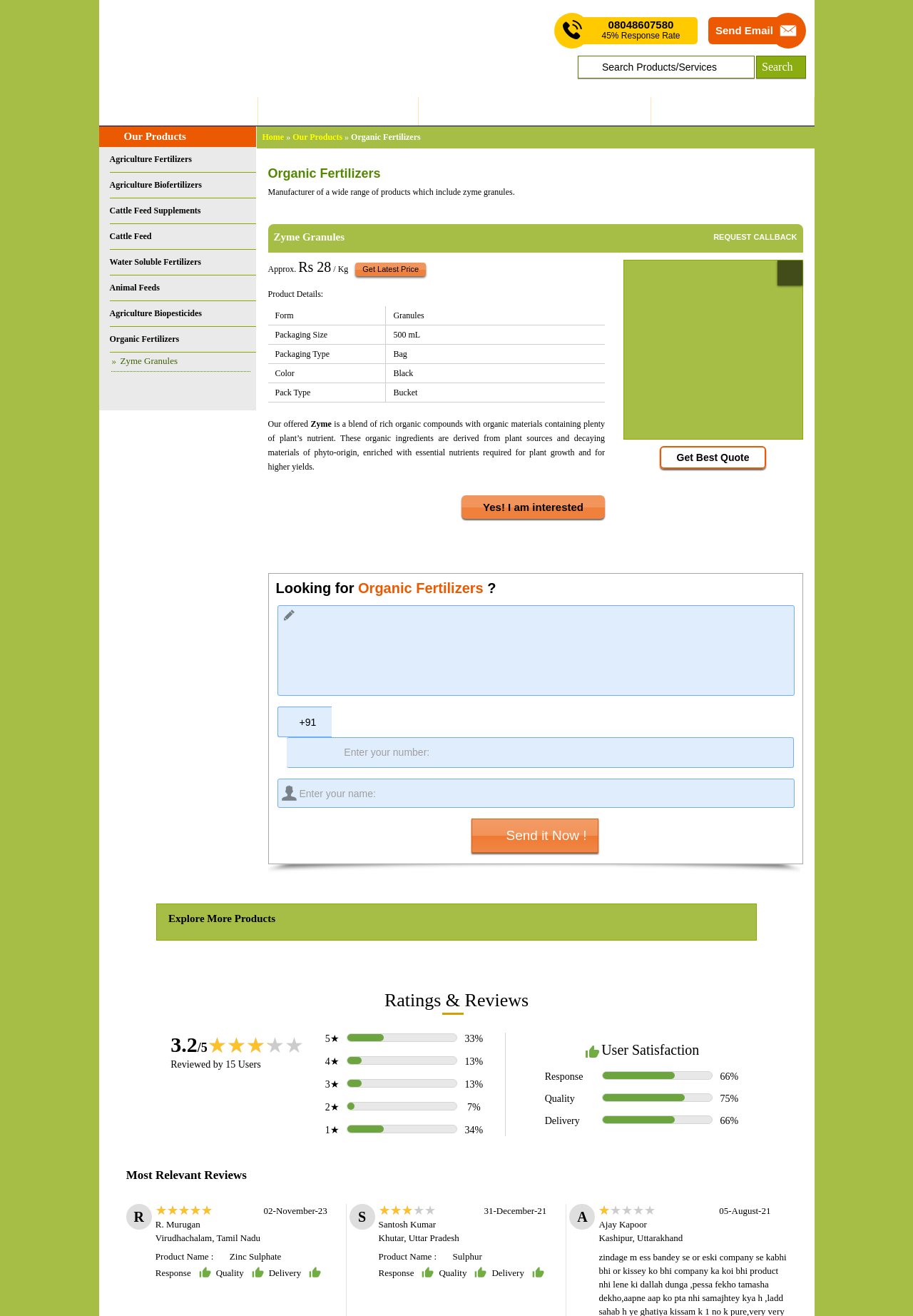Identify the bounding box coordinates of the clickable region required to complete the instruction: "Search for products or services". The coordinates should be given as four float numbers within the range of 0 and 1, i.e., [left, top, right, bottom].

[0.633, 0.042, 0.827, 0.06]